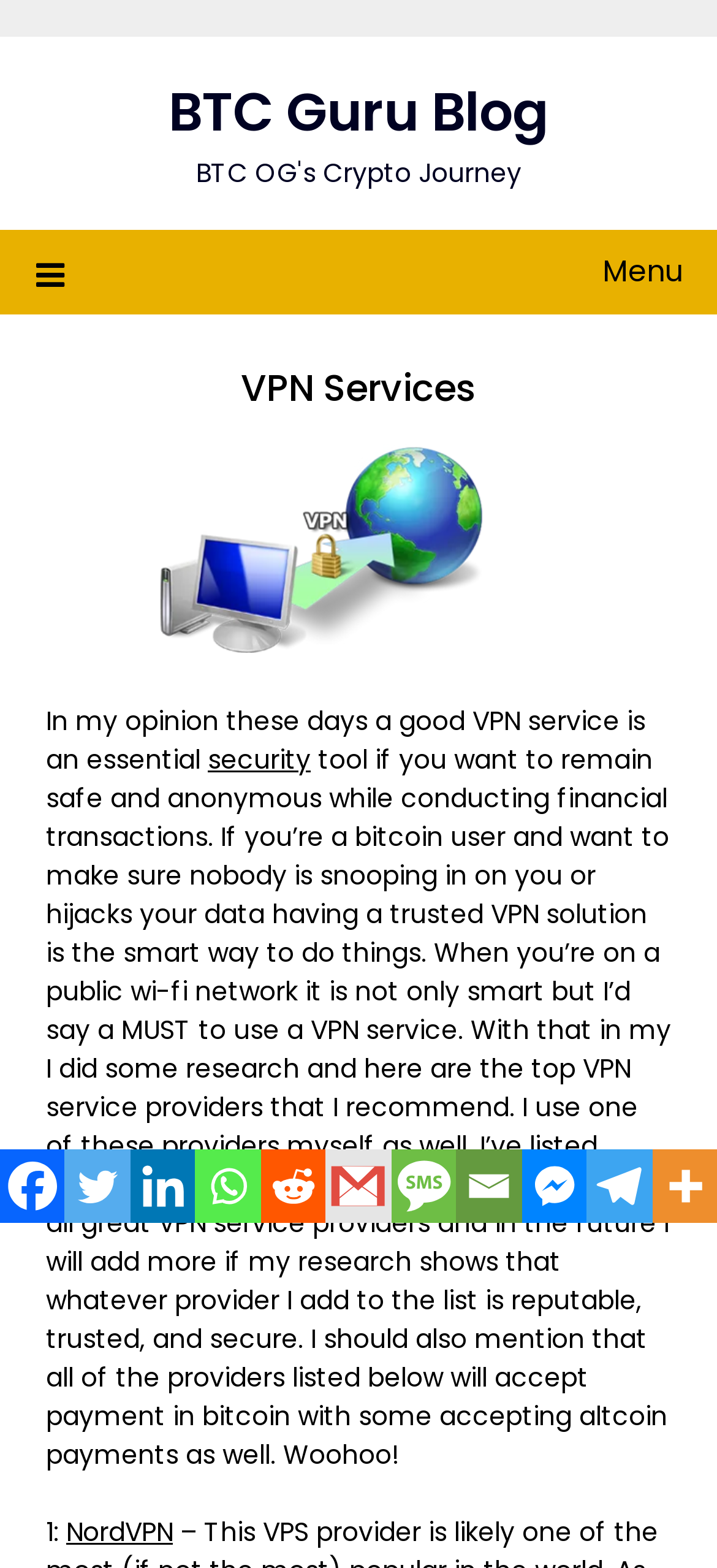Answer the question in one word or a short phrase:
What is the ranking of the recommended VPN service providers?

No particular ranking